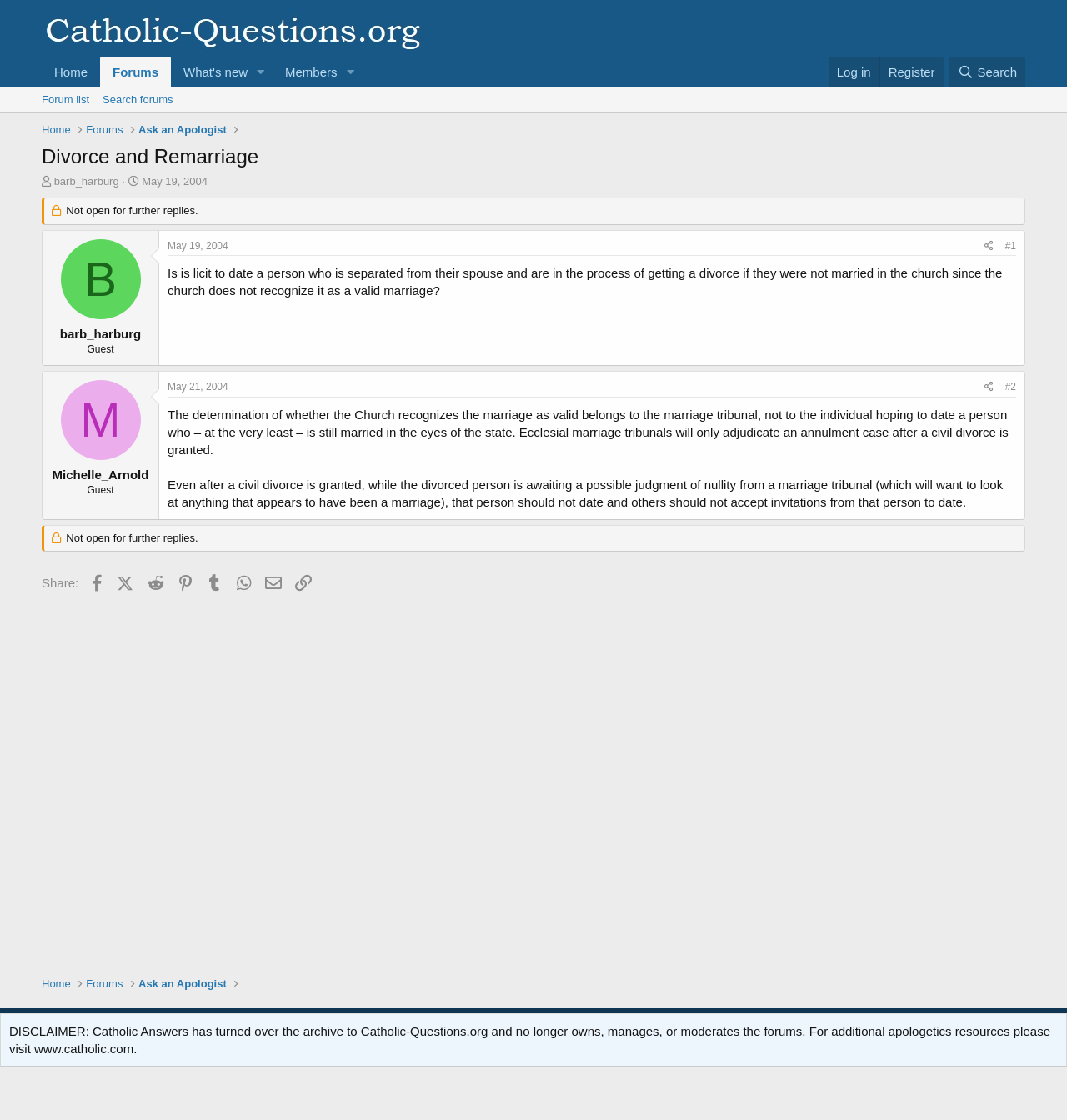Pinpoint the bounding box coordinates of the clickable area needed to execute the instruction: "Search forums". The coordinates should be specified as four float numbers between 0 and 1, i.e., [left, top, right, bottom].

[0.09, 0.078, 0.168, 0.101]